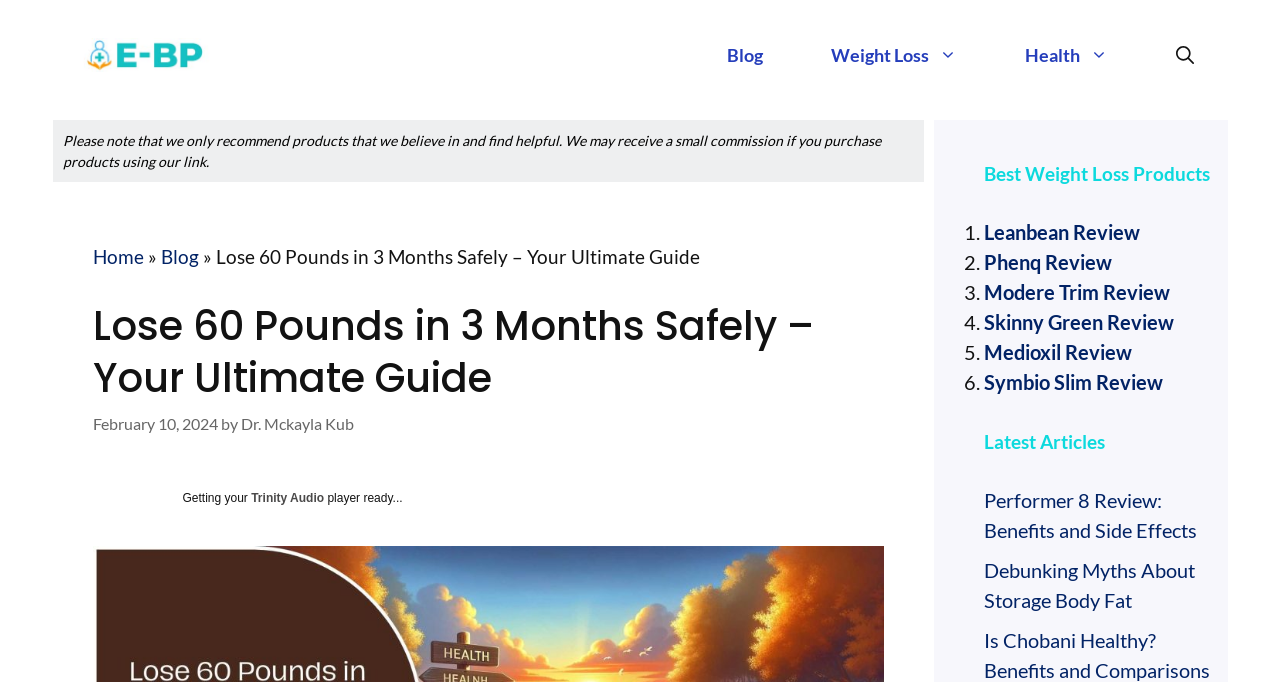Determine the bounding box coordinates of the element's region needed to click to follow the instruction: "Visit the 'Home' page". Provide these coordinates as four float numbers between 0 and 1, formatted as [left, top, right, bottom].

[0.072, 0.359, 0.112, 0.393]